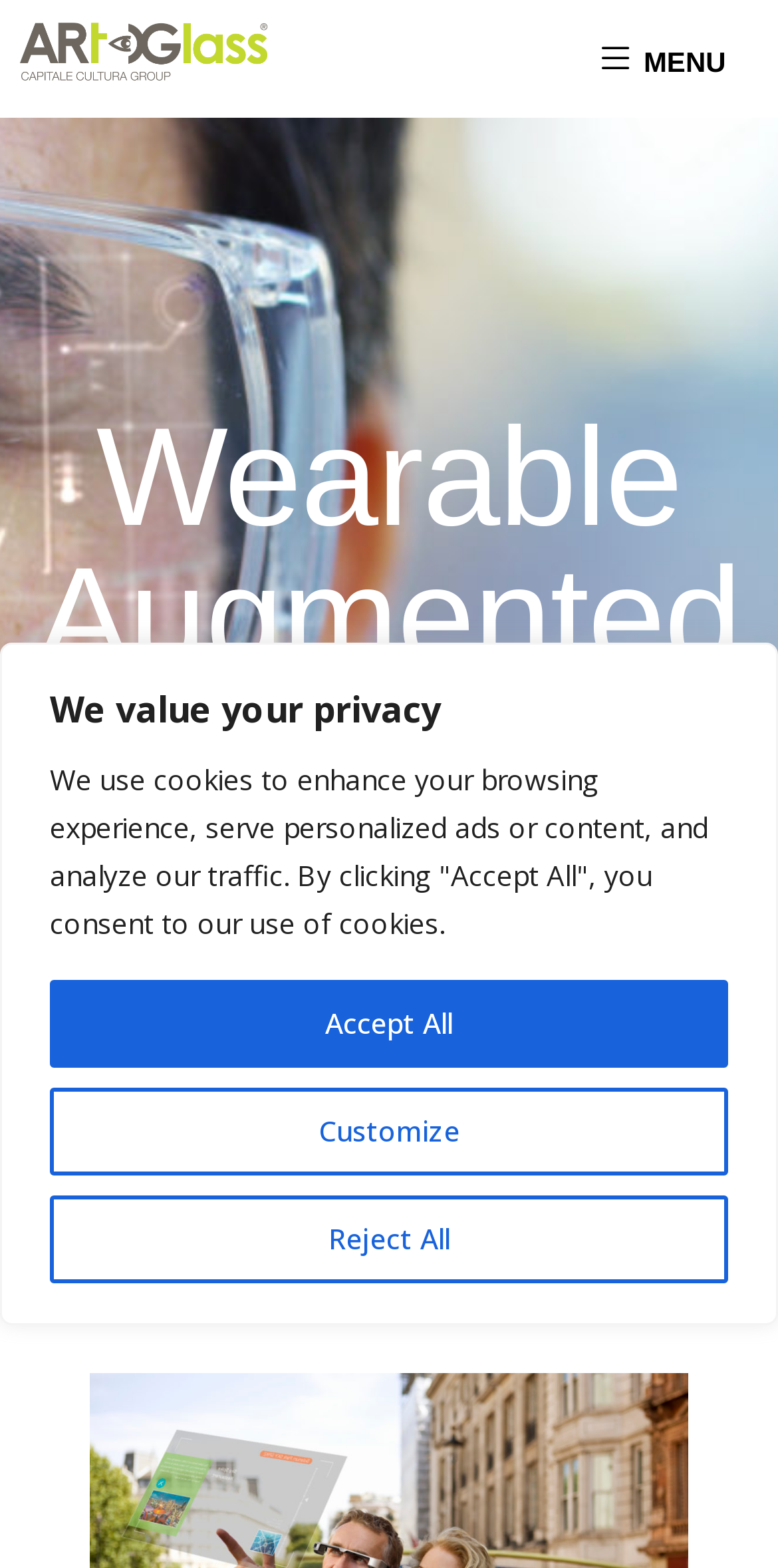Provide your answer in a single word or phrase: 
What type of reality is wearable?

Augmented Reality